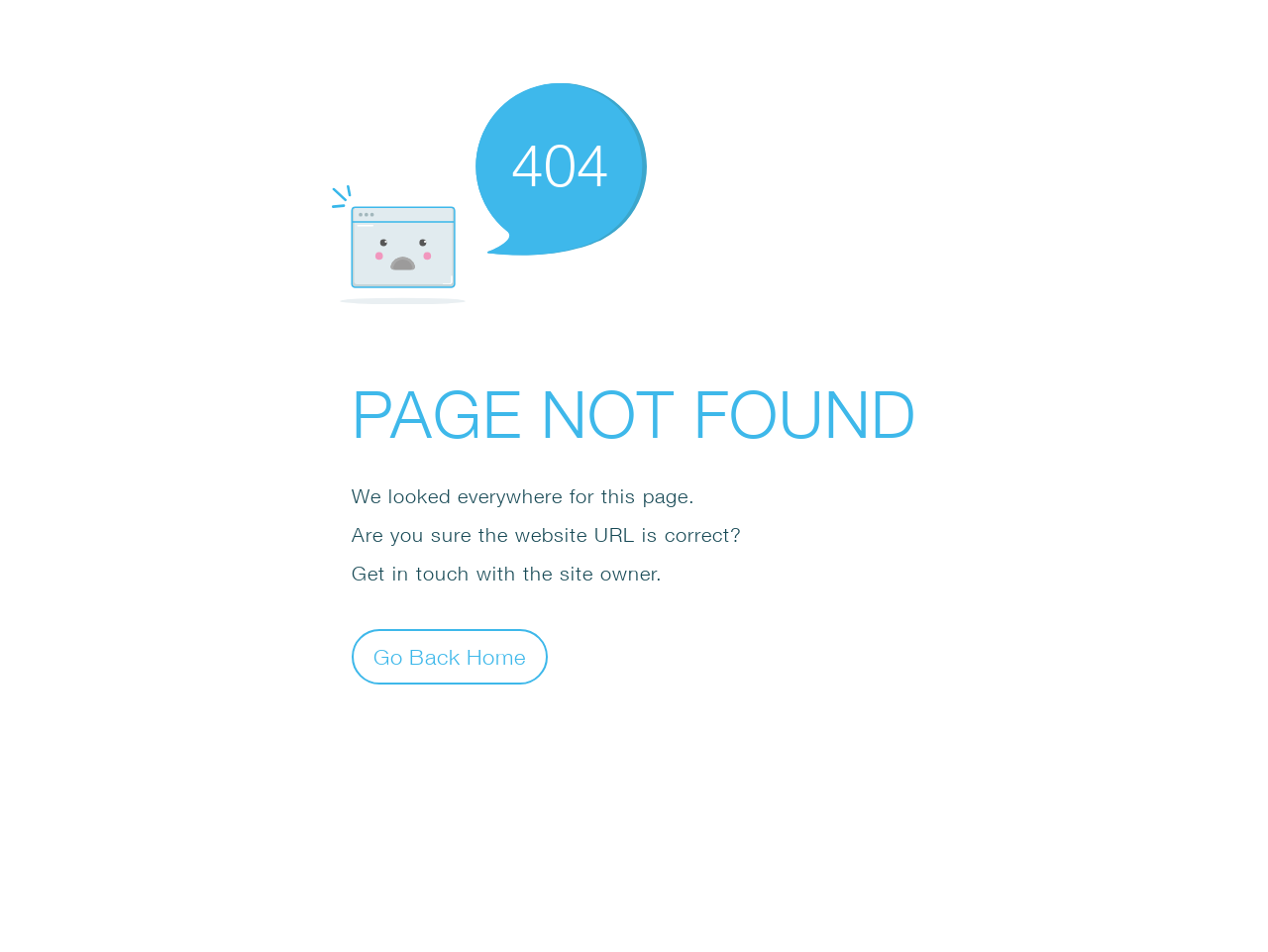How many sentences are there to describe the error?
Using the image as a reference, give an elaborate response to the question.

There are three sentences that describe the error, which are 'We looked everywhere for this page.', 'Are you sure the website URL is correct?', and 'Get in touch with the site owner.' These sentences are displayed as static text elements, and they are siblings of the main error message and the suggested action button.